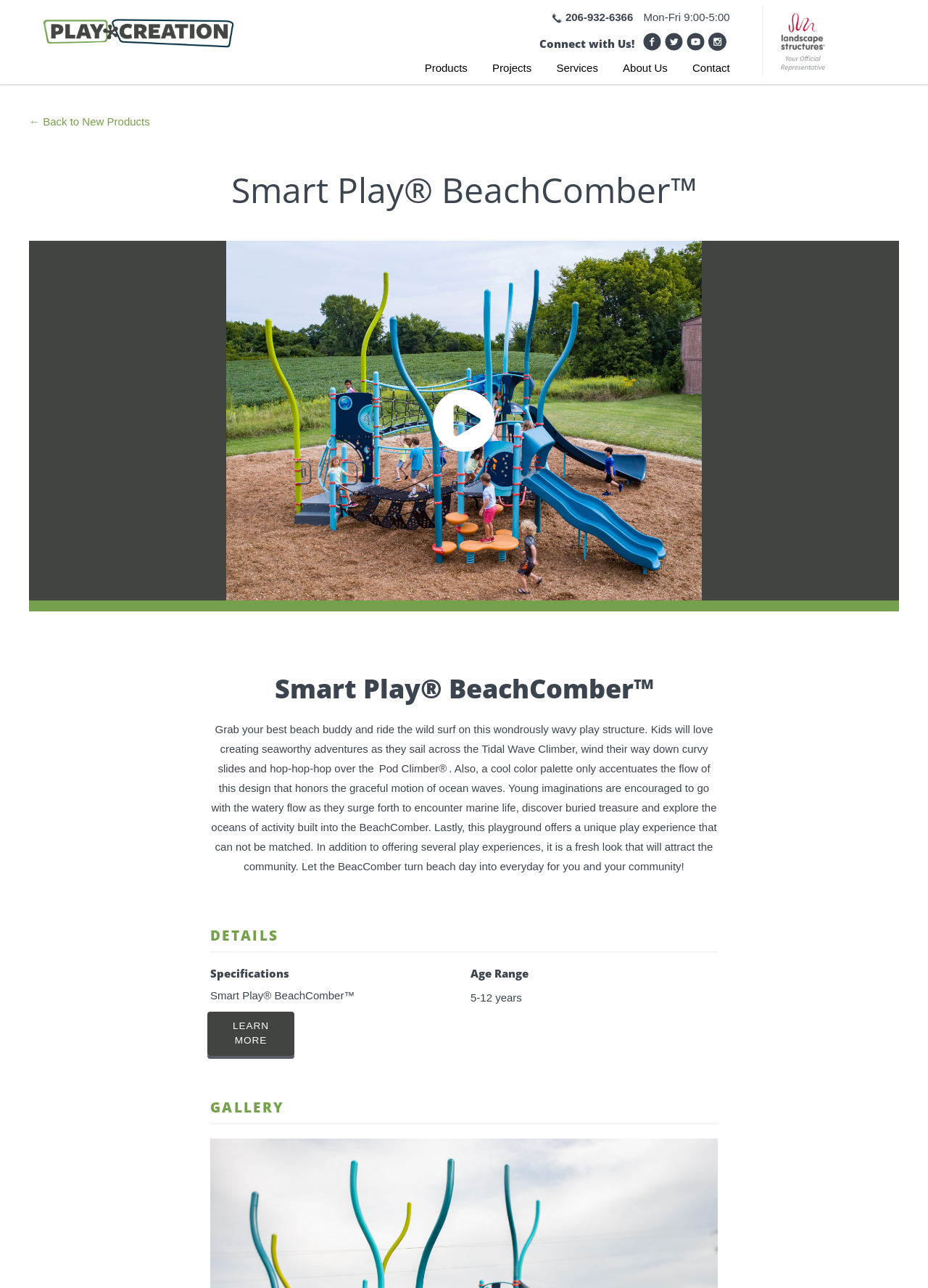Show the bounding box coordinates for the HTML element described as: "Pod Climber®".

[0.406, 0.592, 0.484, 0.601]